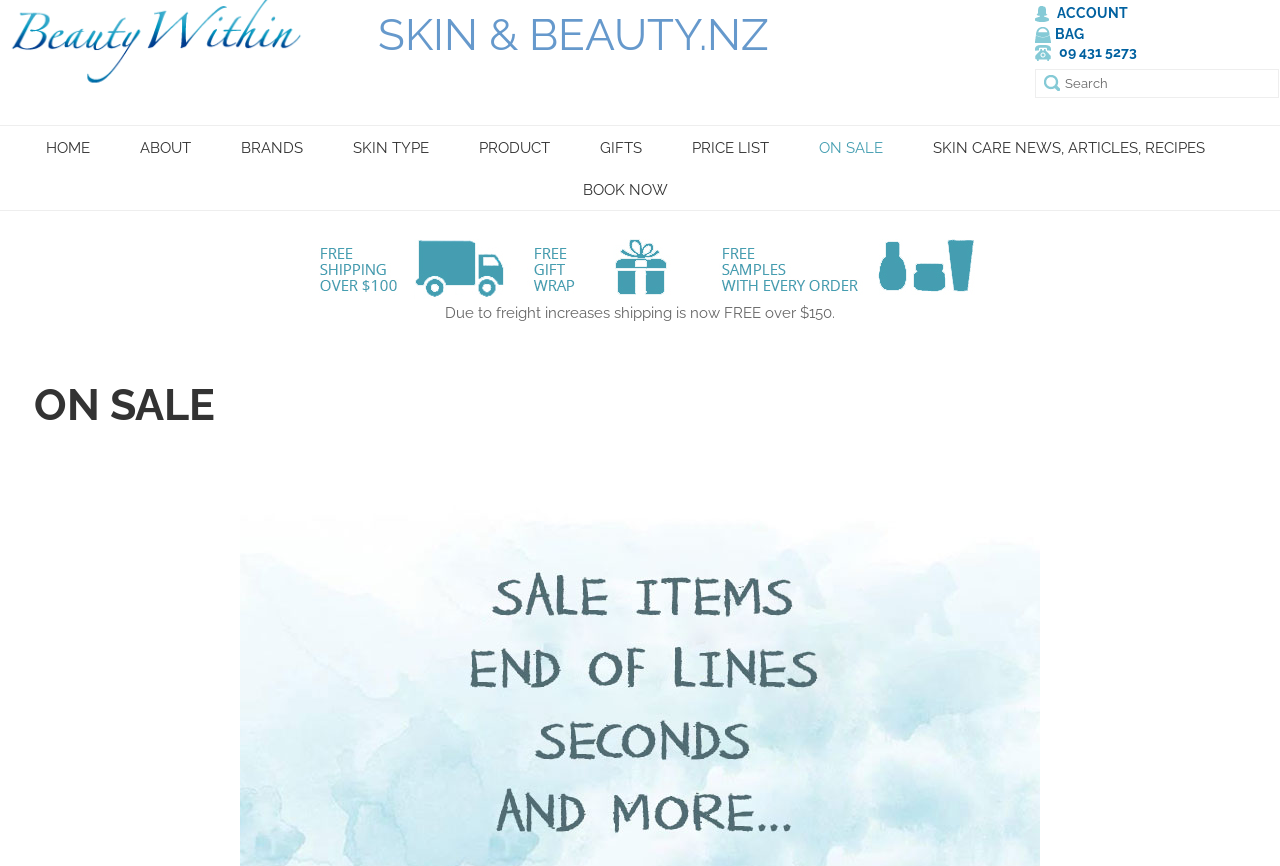Determine the bounding box of the UI element mentioned here: "ACCOUNT". The coordinates must be in the format [left, top, right, bottom] with values ranging from 0 to 1.

[0.808, 0.006, 0.881, 0.024]